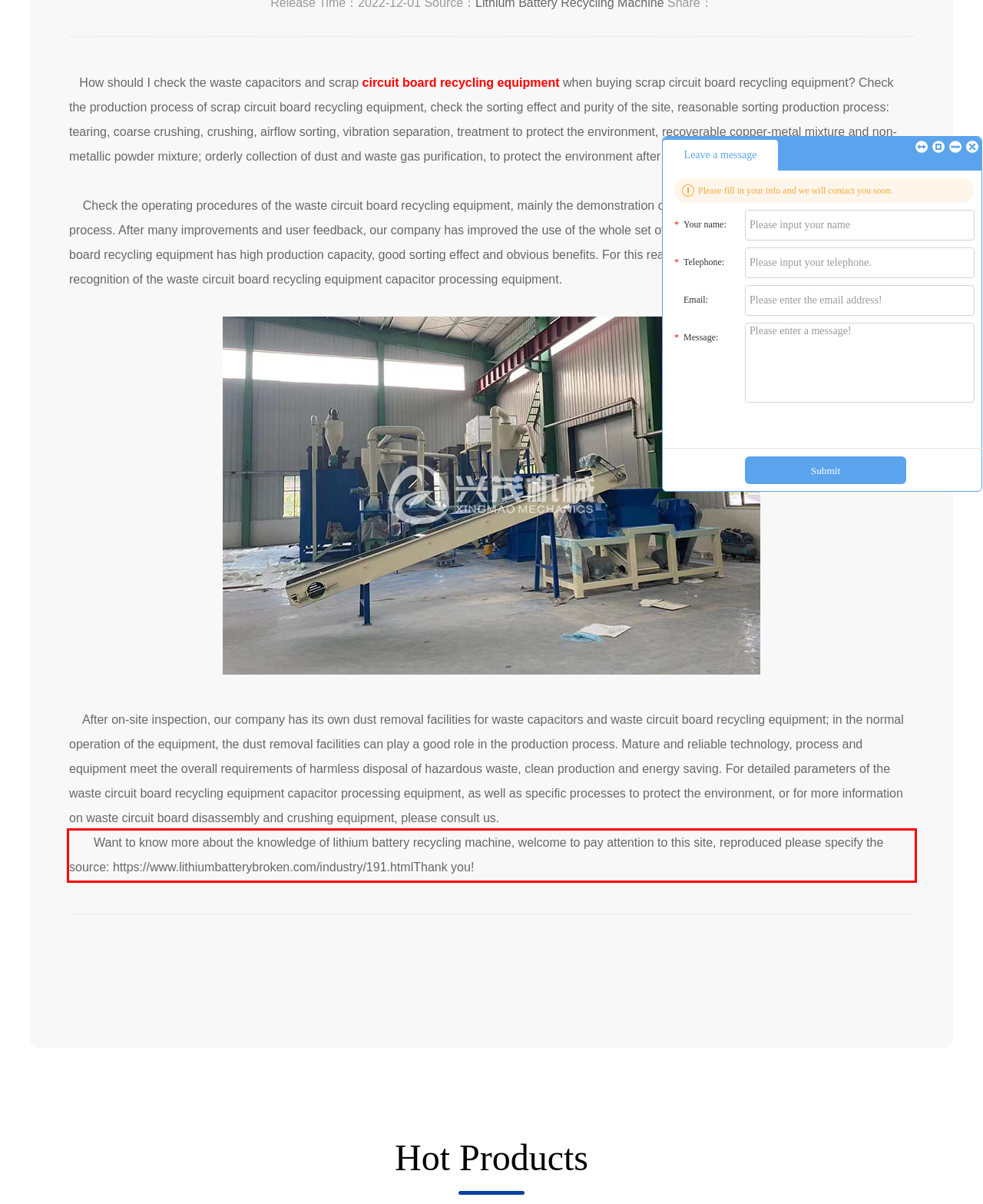View the screenshot of the webpage and identify the UI element surrounded by a red bounding box. Extract the text contained within this red bounding box.

Want to know more about the knowledge of lithium battery recycling machine, welcome to pay attention to this site, reproduced please specify the source: https://www.lithiumbatterybroken.com/industry/191.htmlThank you!